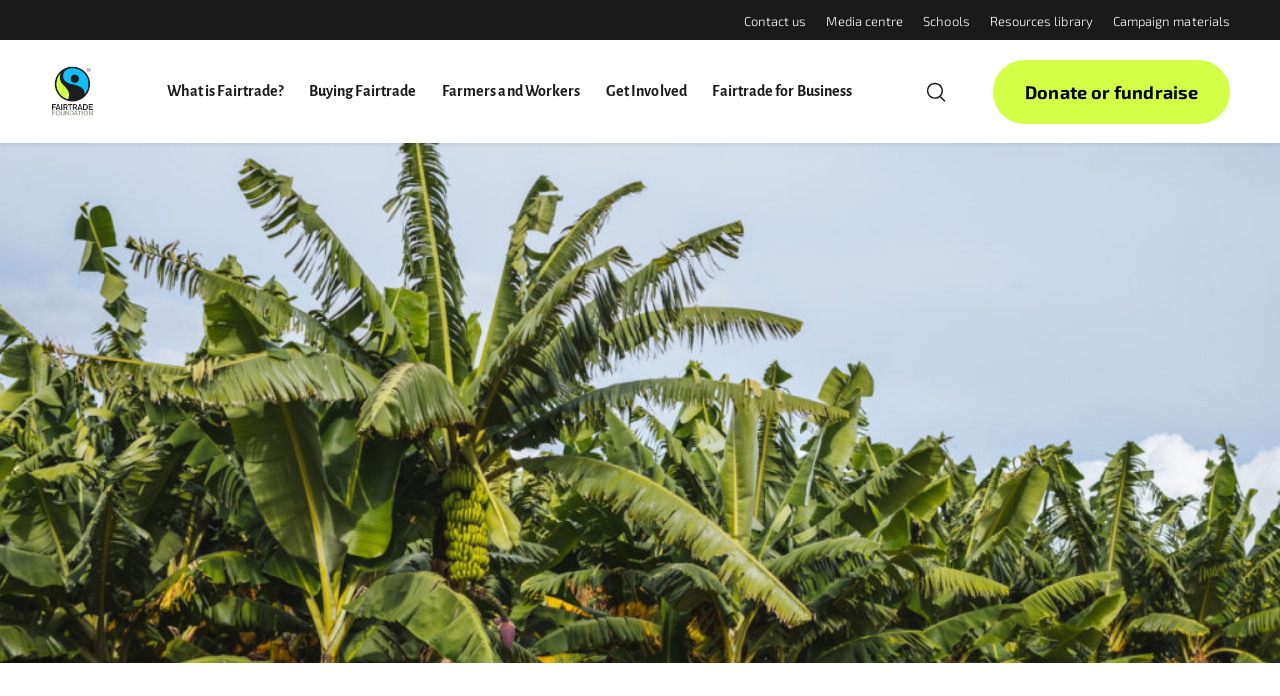Identify the bounding box coordinates of the HTML element based on this description: "Schools".

[0.721, 0.018, 0.758, 0.041]